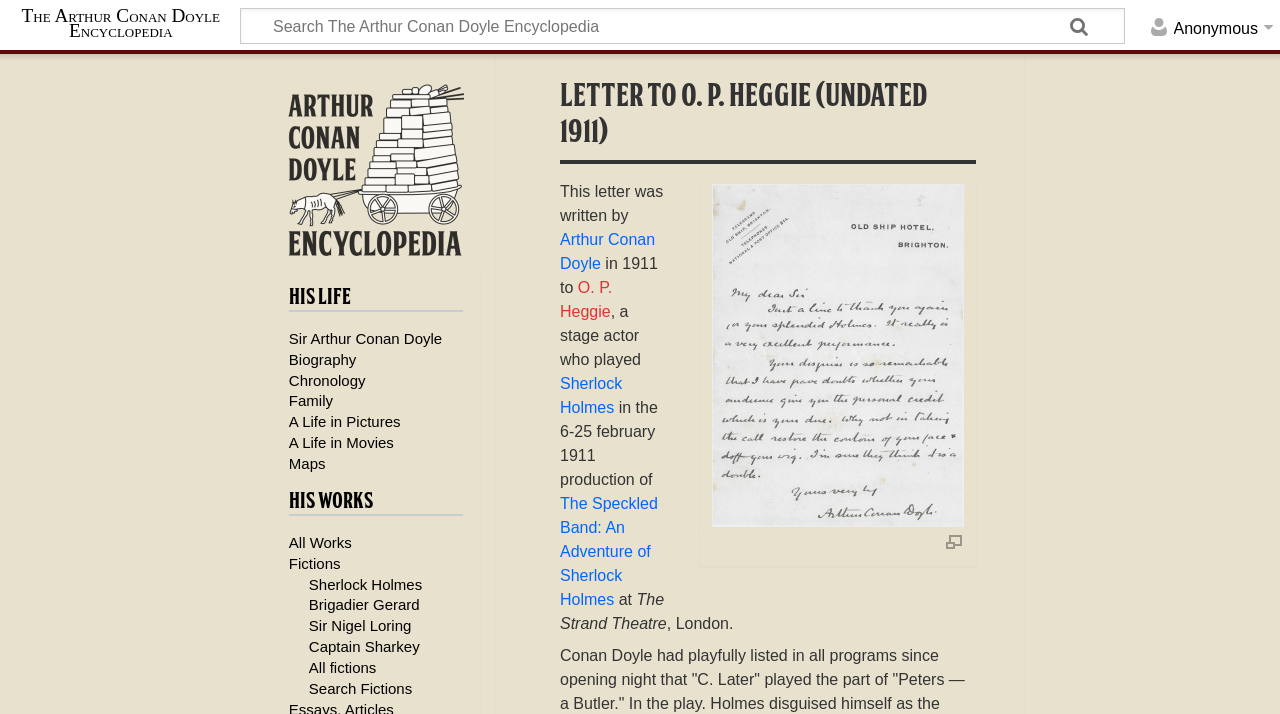What is the shortcut key to focus on the search box?
Based on the image, give a concise answer in the form of a single word or short phrase.

Alt+f